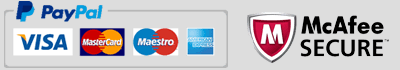What is the purpose of displaying these logos?
Please craft a detailed and exhaustive response to the question.

The combination of payment and security logos is designed to encourage users to feel confident and secure while making transactions on the site, by showcasing the website's commitment to providing a safe and trustworthy online shopping experience.